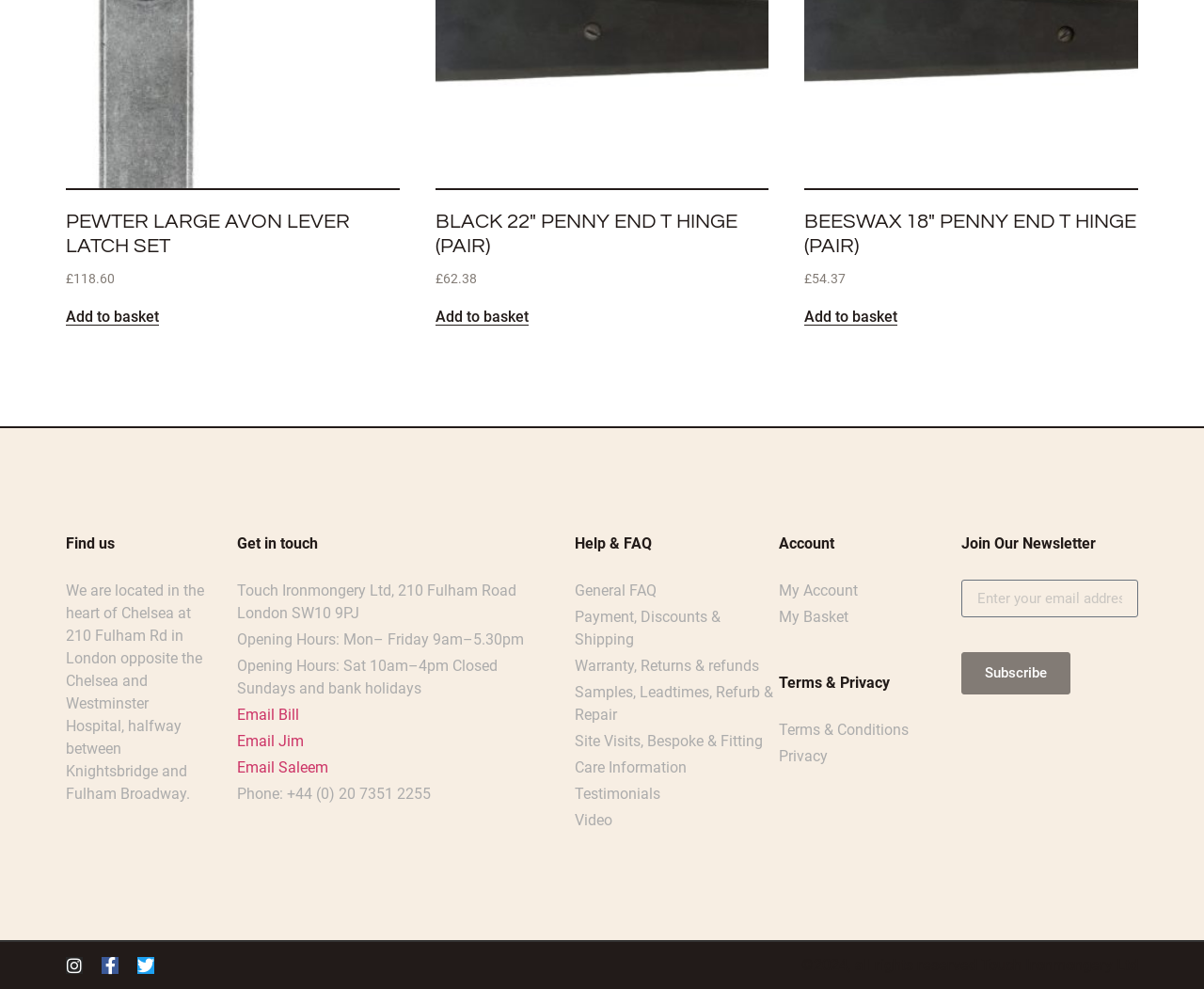Please identify the coordinates of the bounding box for the clickable region that will accomplish this instruction: "View Help & FAQ".

[0.478, 0.586, 0.647, 0.609]